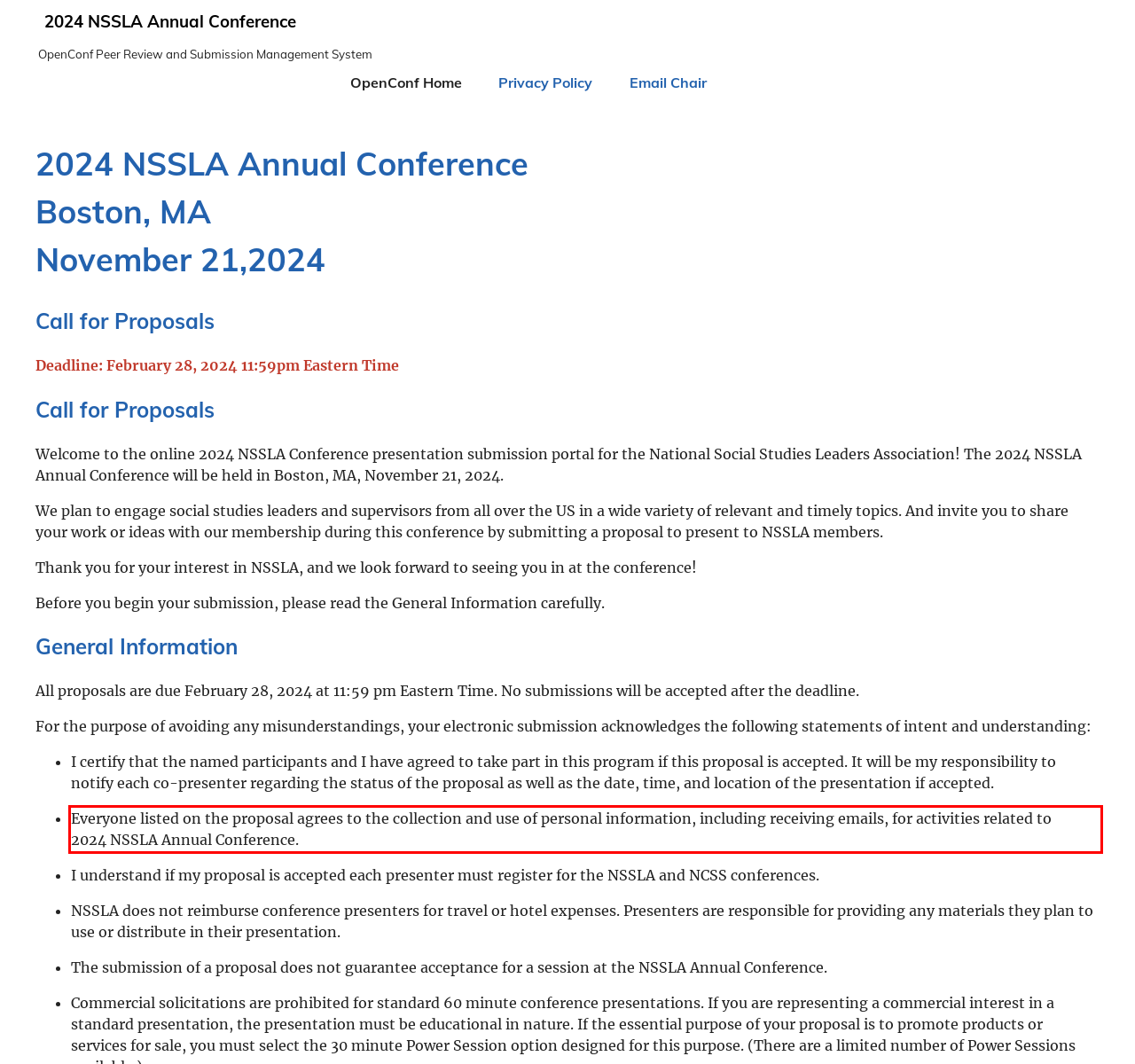You have a screenshot of a webpage with a red bounding box. Identify and extract the text content located inside the red bounding box.

Everyone listed on the proposal agrees to the collection and use of personal information, including receiving emails, for activities related to 2024 NSSLA Annual Conference.